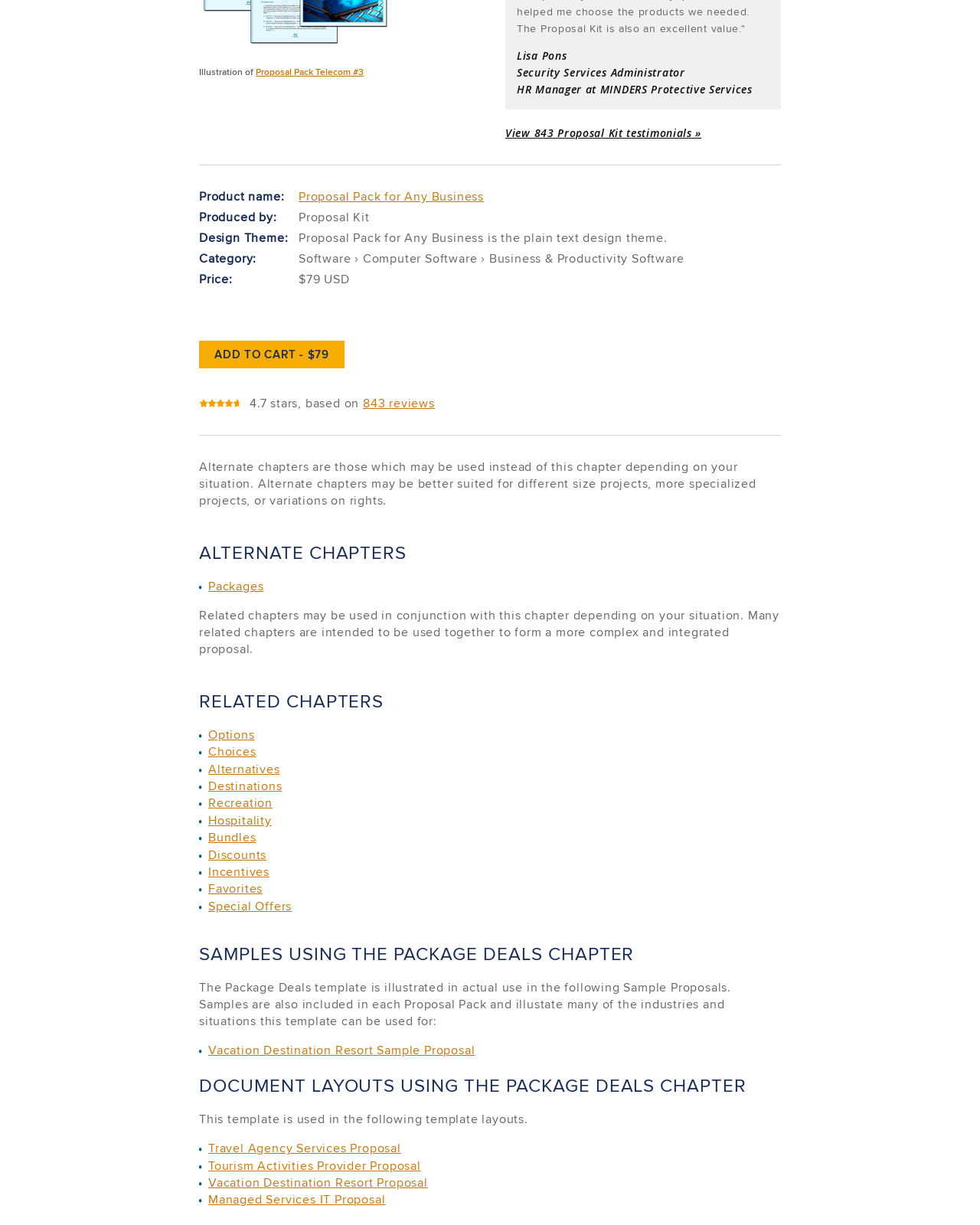Locate the bounding box of the UI element with the following description: "843 reviews".

[0.37, 0.322, 0.444, 0.336]